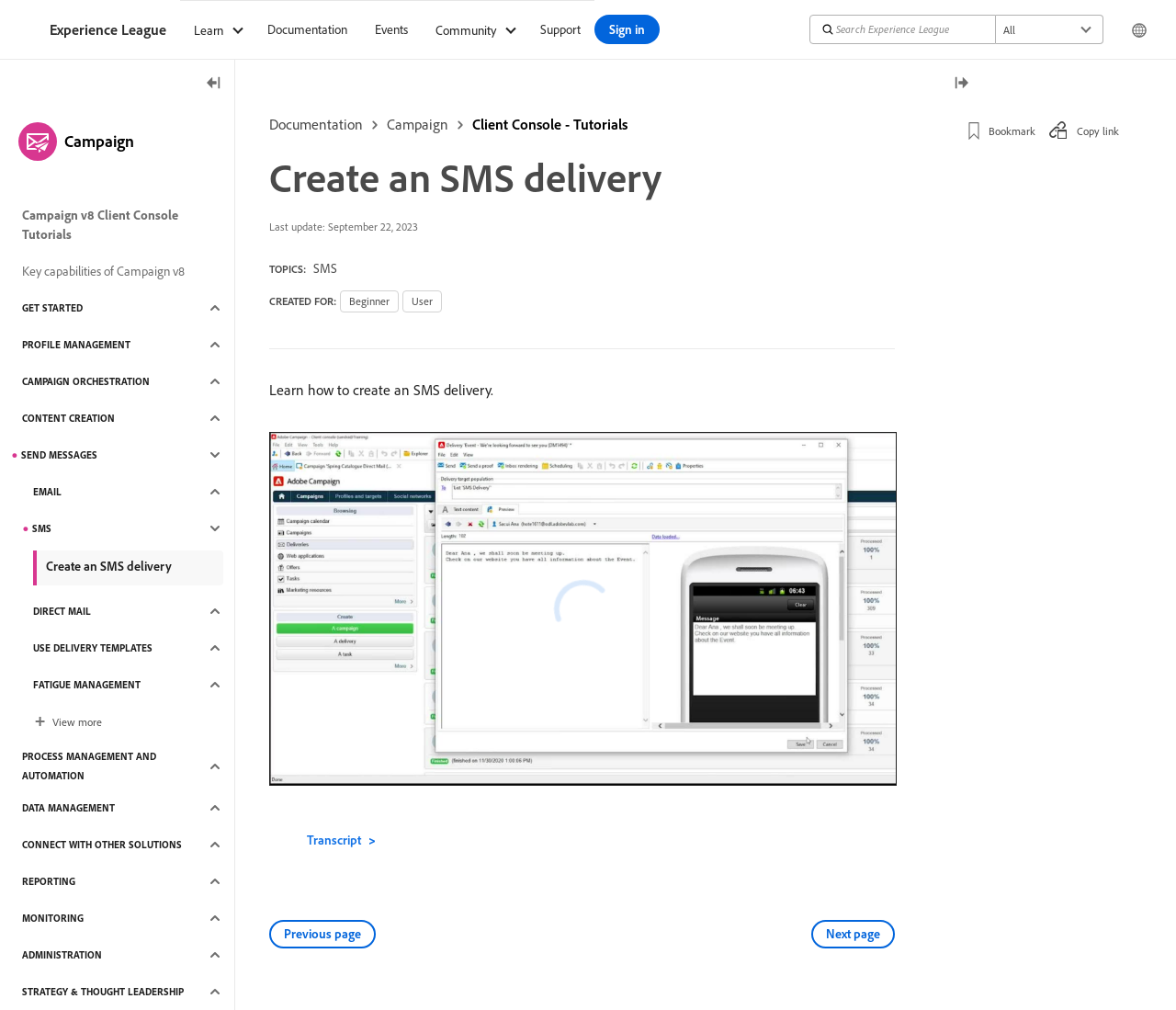Please identify the bounding box coordinates of the element I need to click to follow this instruction: "Click the 'Learn' button".

[0.153, 0.0, 0.216, 0.059]